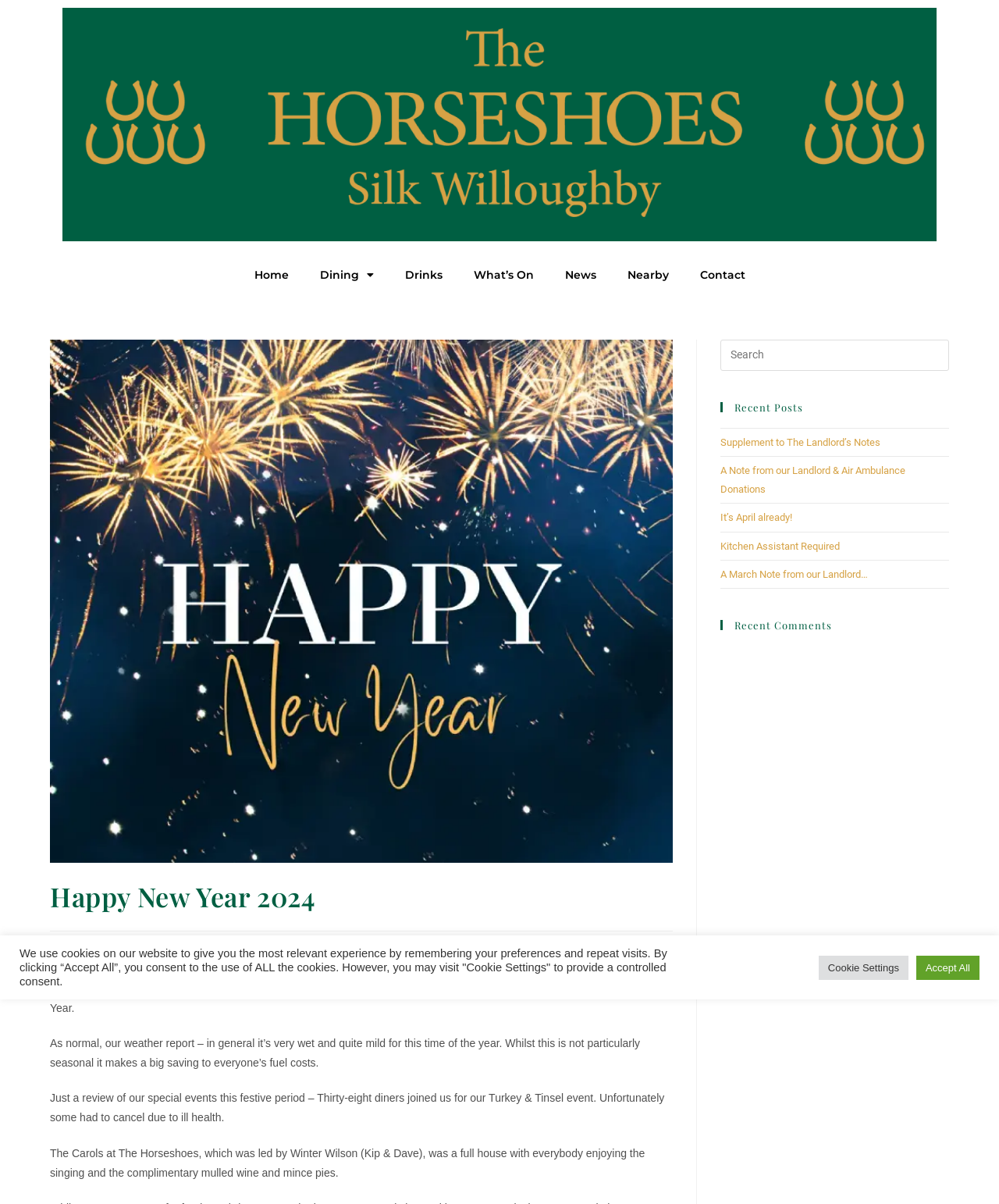Bounding box coordinates should be provided in the format (top-left x, top-left y, bottom-right x, bottom-right y) with all values between 0 and 1. Identify the bounding box for this UI element: Accept All

[0.917, 0.793, 0.98, 0.814]